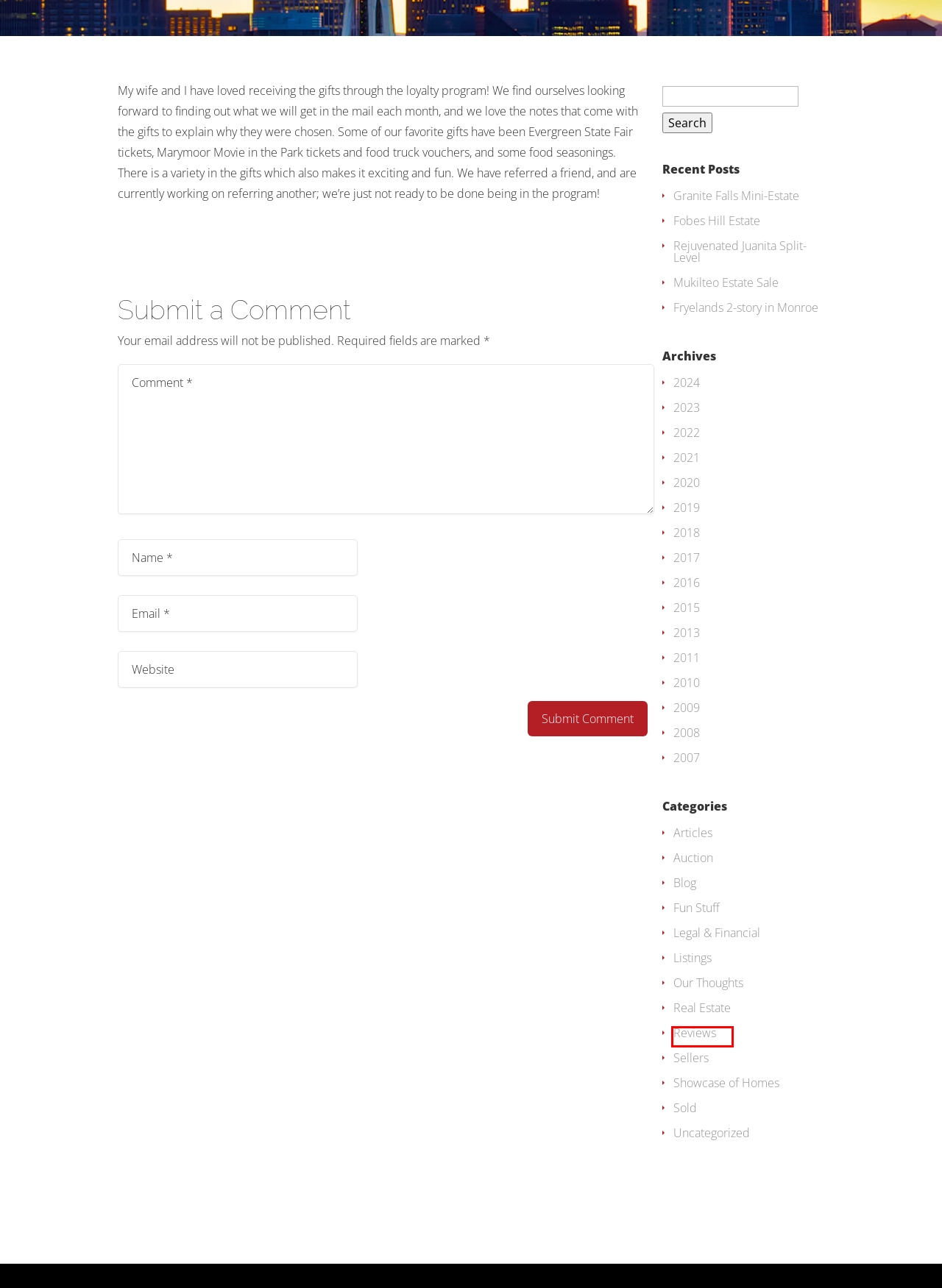Using the screenshot of a webpage with a red bounding box, pick the webpage description that most accurately represents the new webpage after the element inside the red box is clicked. Here are the candidates:
A. Reviews Archives - Pickett Street
B. 2020 - Pickett Street
C. Fobes Hill Estate - Pickett Street
D. 2016 - Pickett Street
E. Real Estate Archives - Pickett Street
F. 2011 - Pickett Street
G. Uncategorized Archives - Pickett Street
H. Granite Falls Mini-Estate - Pickett Street

E